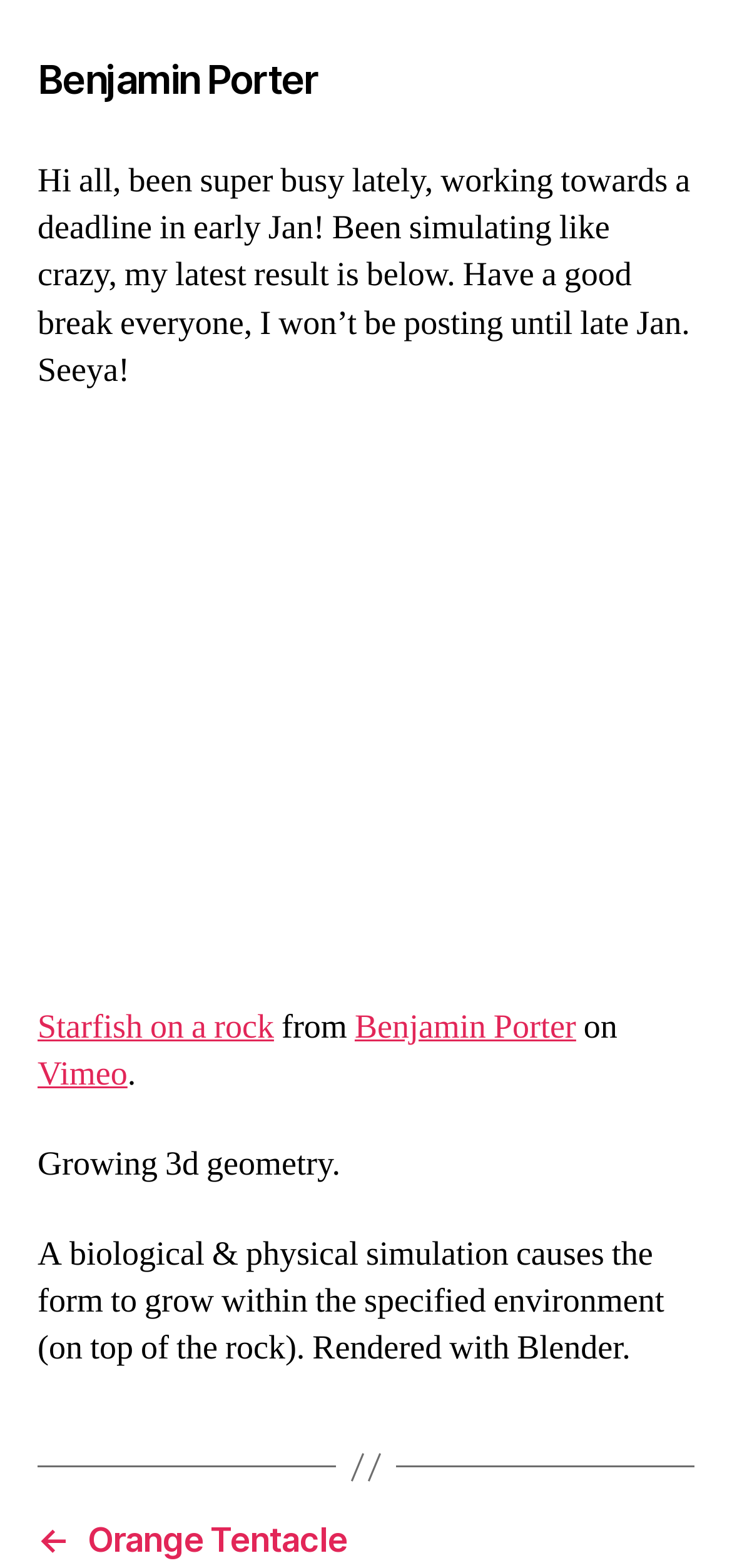Use a single word or phrase to answer the question: What is the environment of the simulation?

On top of the rock